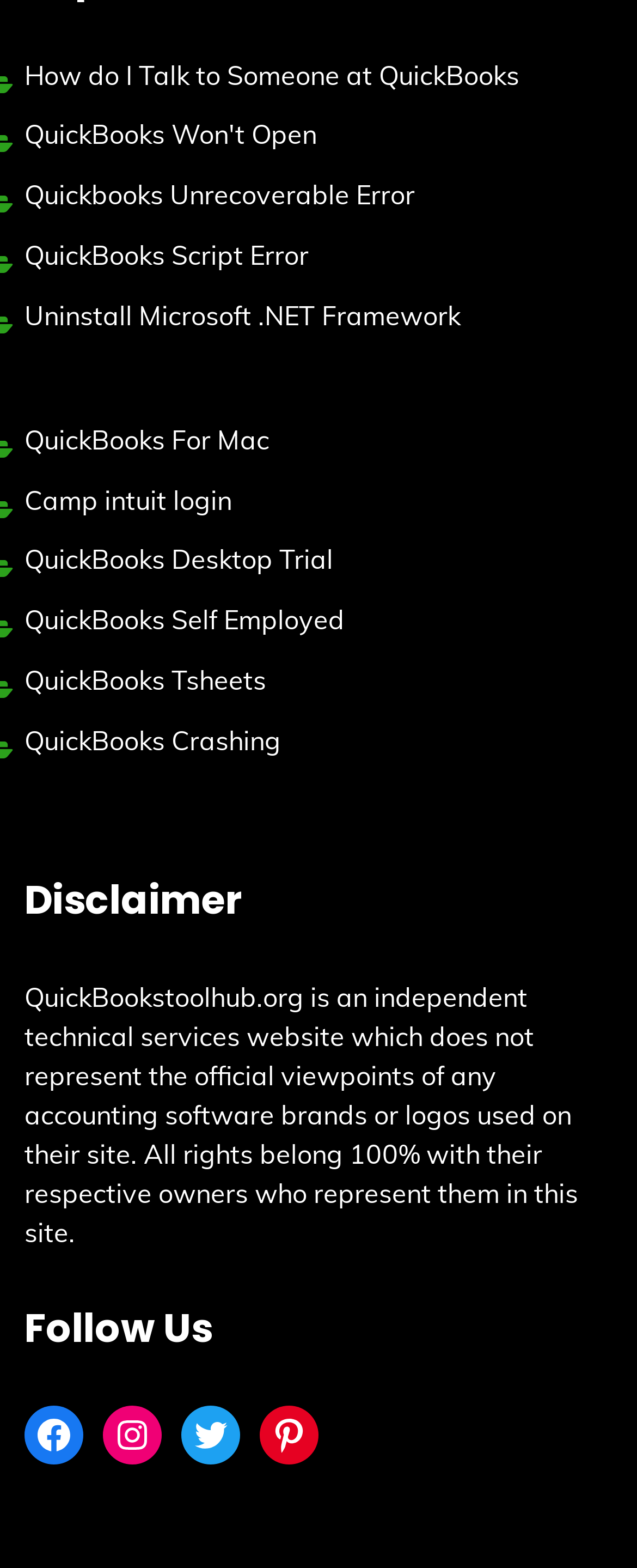Based on the image, give a detailed response to the question: What is the vertical position of the 'Disclaimer' heading?

The 'Disclaimer' heading has a y1 coordinate of 0.556, which is greater than the y1 coordinates of the links above it. This suggests that the 'Disclaimer' heading is vertically positioned below the links.